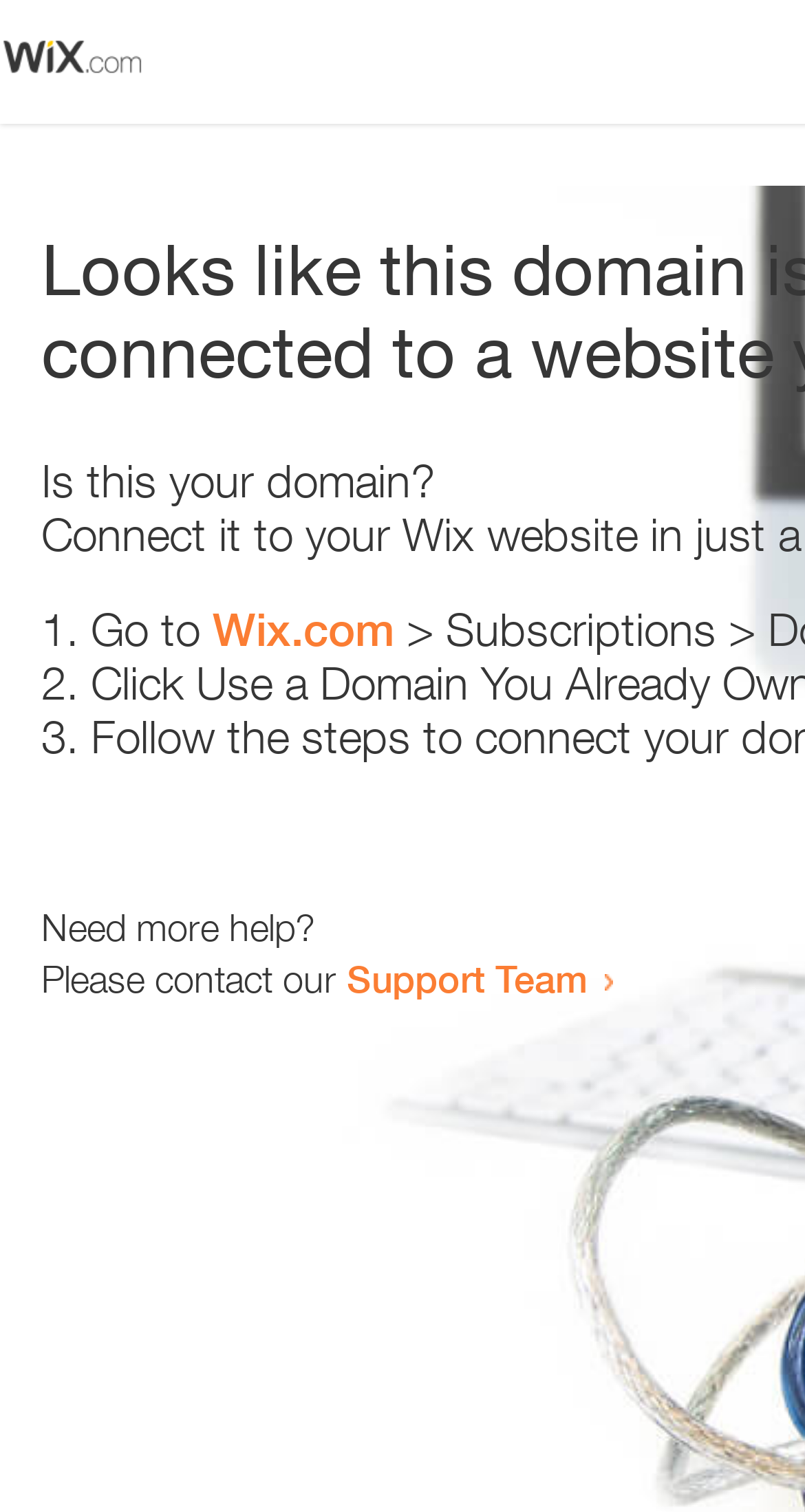Using the webpage screenshot, find the UI element described by Wix.com. Provide the bounding box coordinates in the format (top-left x, top-left y, bottom-right x, bottom-right y), ensuring all values are floating point numbers between 0 and 1.

[0.264, 0.399, 0.49, 0.434]